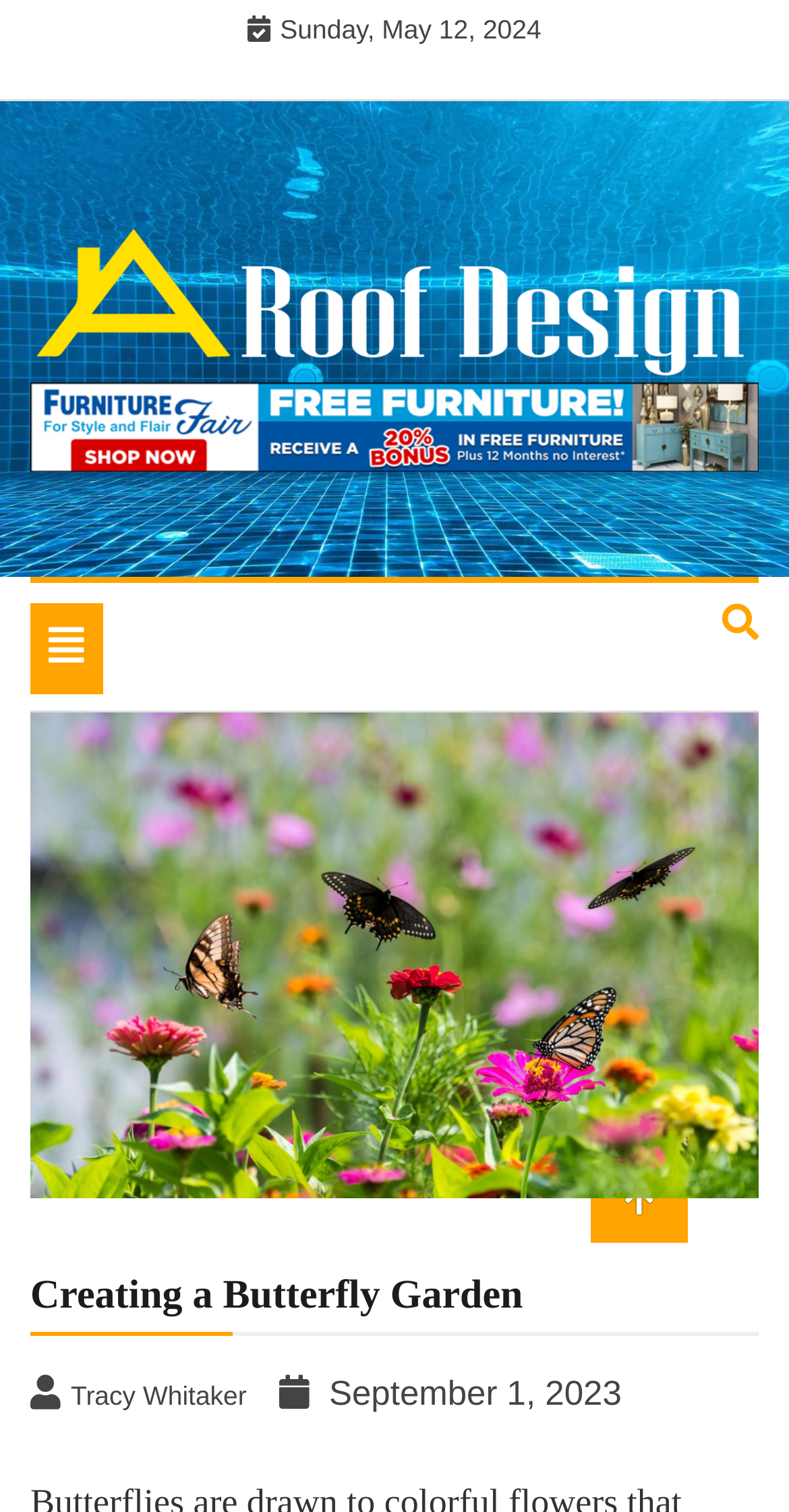Please provide a one-word or phrase answer to the question: 
What is the name of the author of the latest article?

Tracy Whitaker